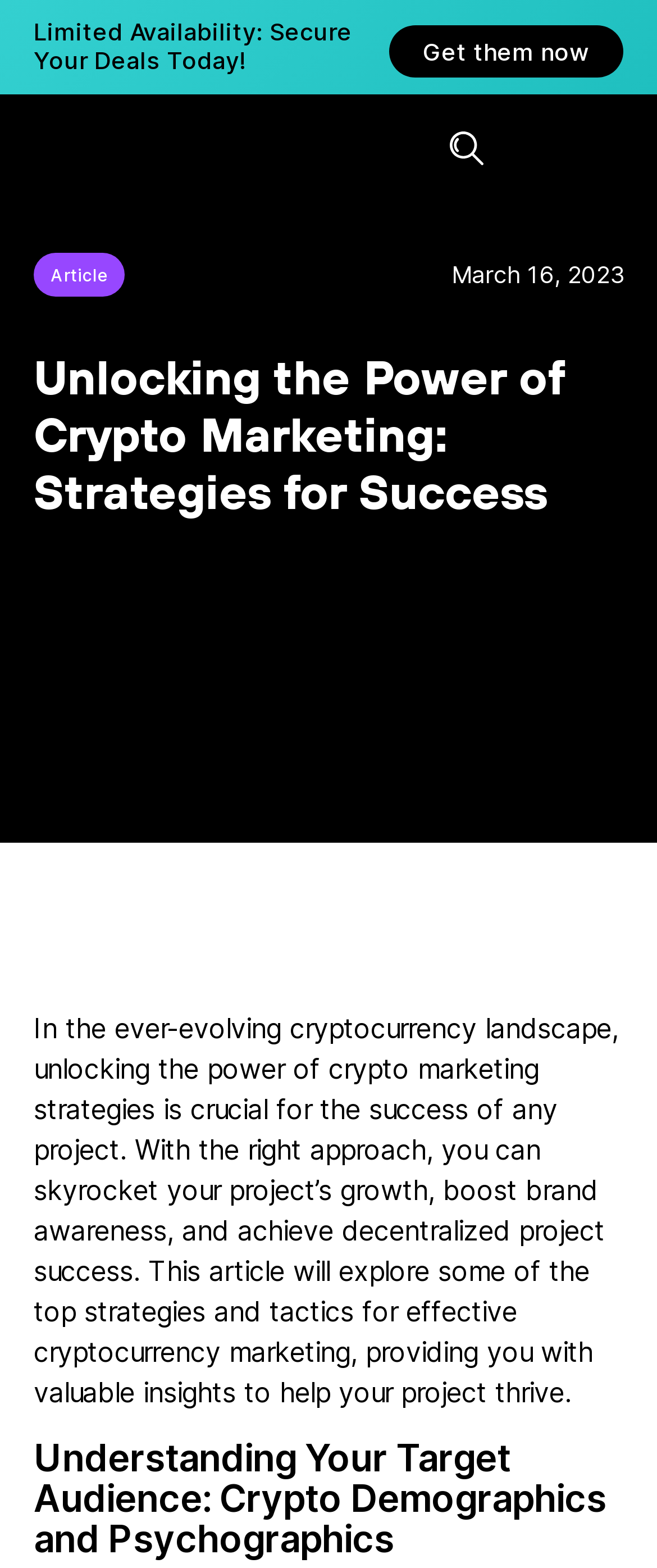Determine the primary headline of the webpage.

Unlocking the Power of Crypto Marketing: Strategies for Success